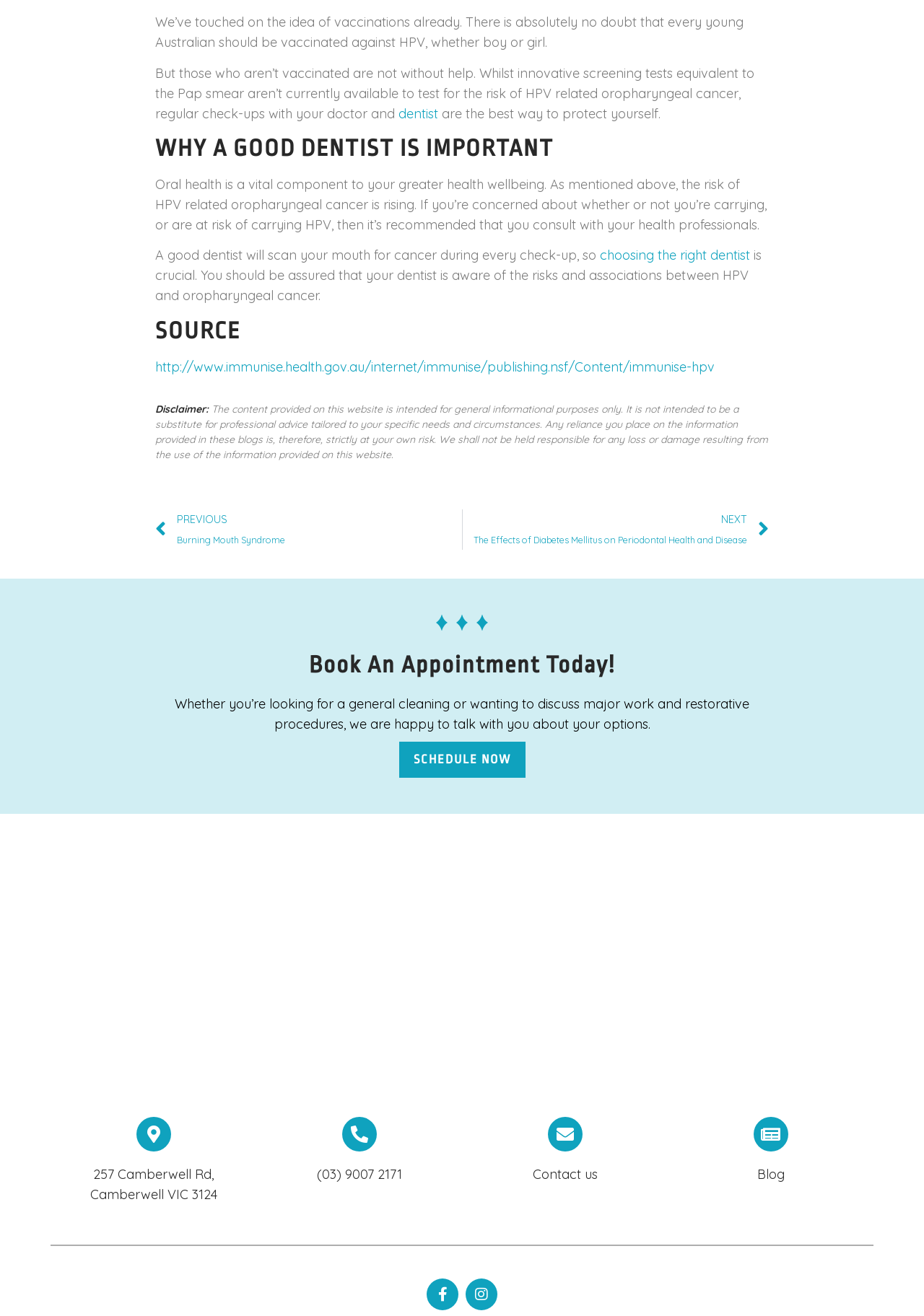Find the bounding box coordinates of the clickable element required to execute the following instruction: "Visit the dentist's Facebook page". Provide the coordinates as four float numbers between 0 and 1, i.e., [left, top, right, bottom].

[0.462, 0.971, 0.496, 0.995]